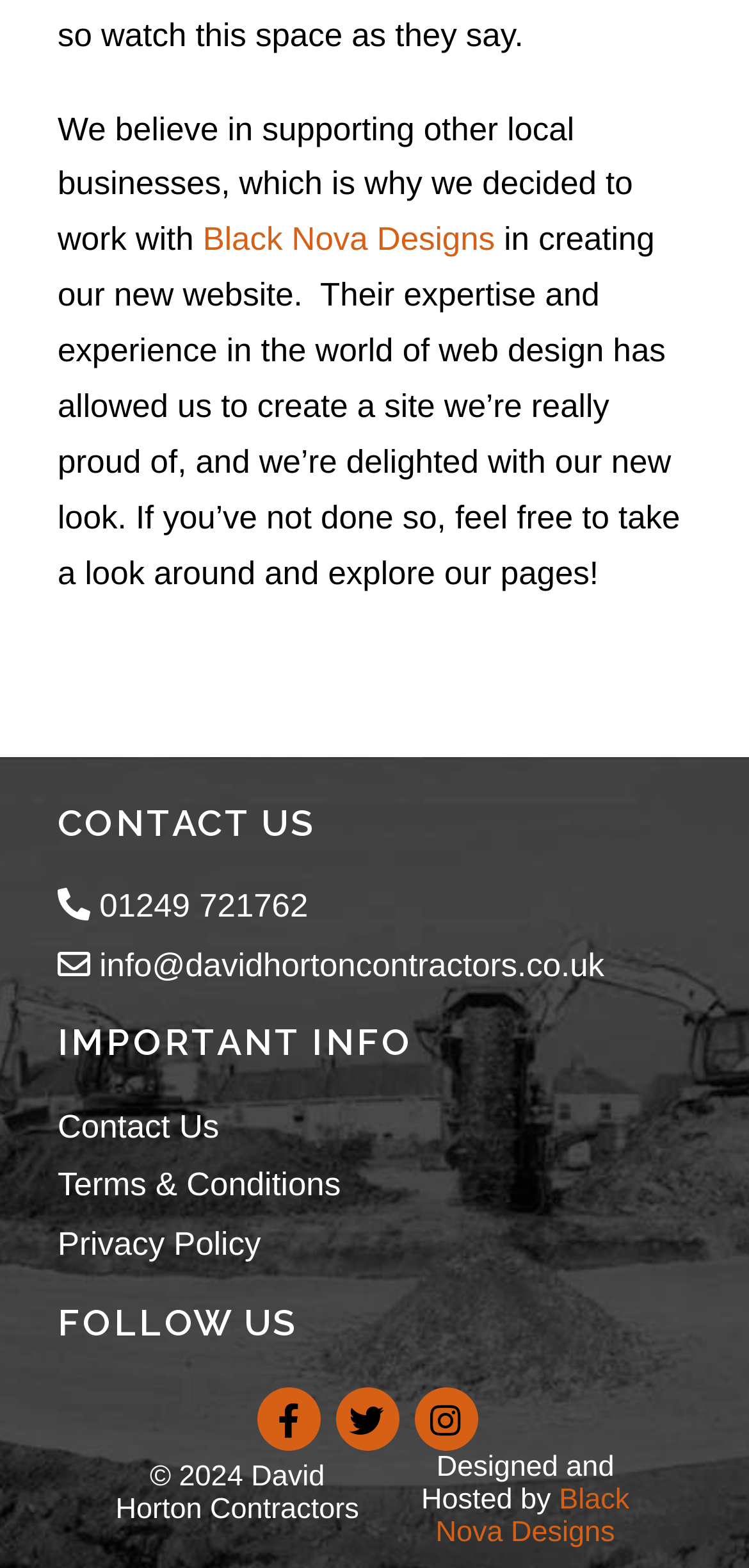Please find the bounding box coordinates in the format (top-left x, top-left y, bottom-right x, bottom-right y) for the given element description. Ensure the coordinates are floating point numbers between 0 and 1. Description: info@davidhortoncontractors.co.uk

[0.133, 0.604, 0.807, 0.627]